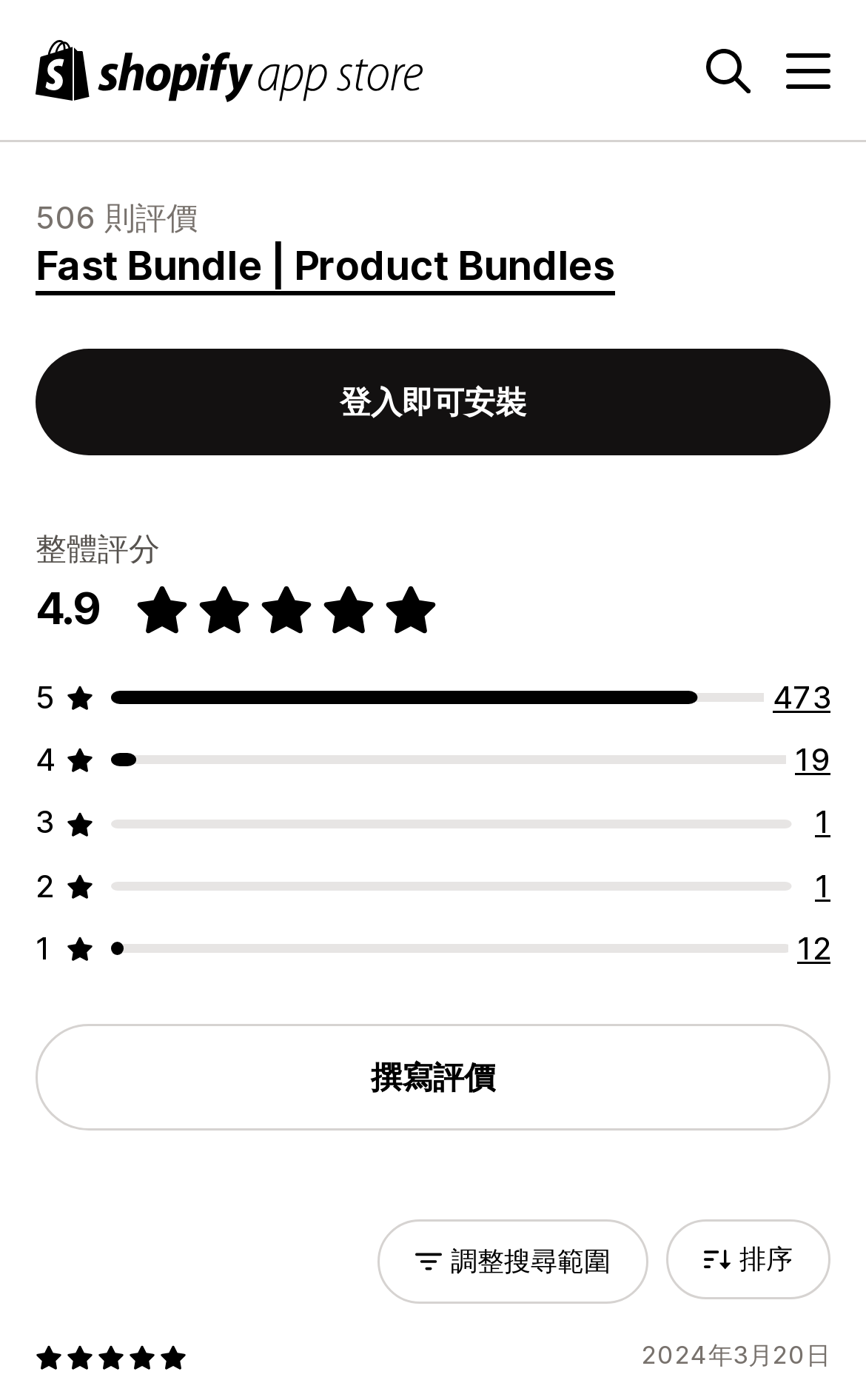Given the webpage screenshot and the description, determine the bounding box coordinates (top-left x, top-left y, bottom-right x, bottom-right y) that define the location of the UI element matching this description: 排序

[0.769, 0.872, 0.959, 0.928]